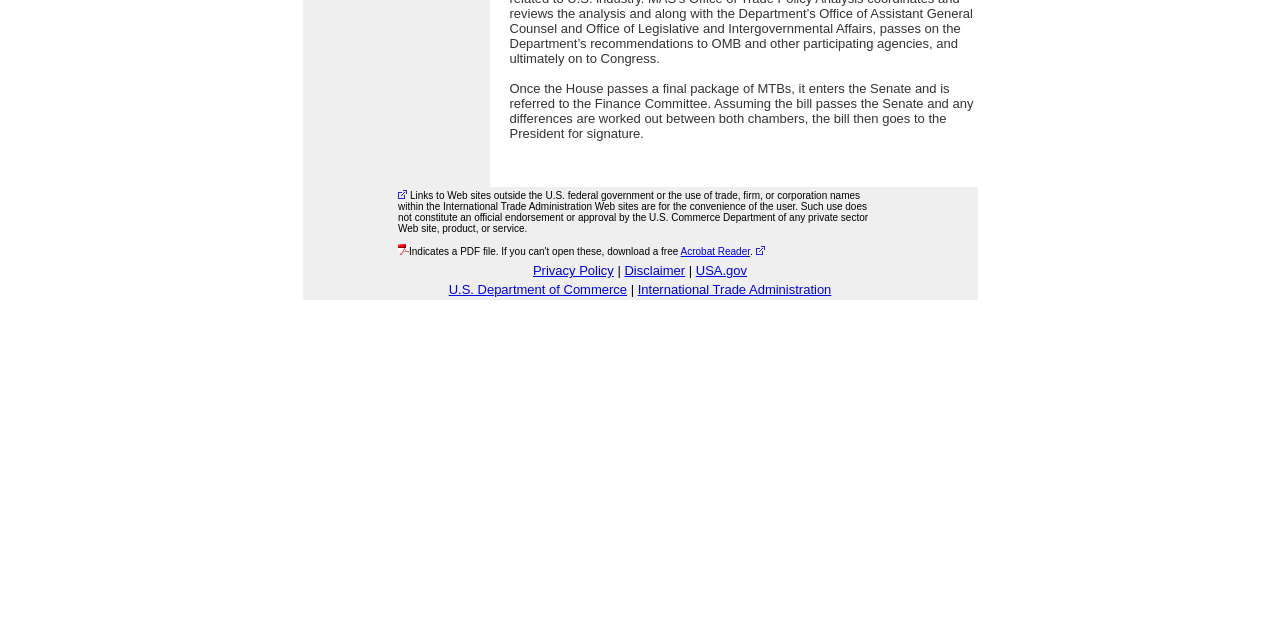Can you find the bounding box coordinates for the UI element given this description: "USA.gov"? Provide the coordinates as four float numbers between 0 and 1: [left, top, right, bottom].

[0.544, 0.411, 0.584, 0.434]